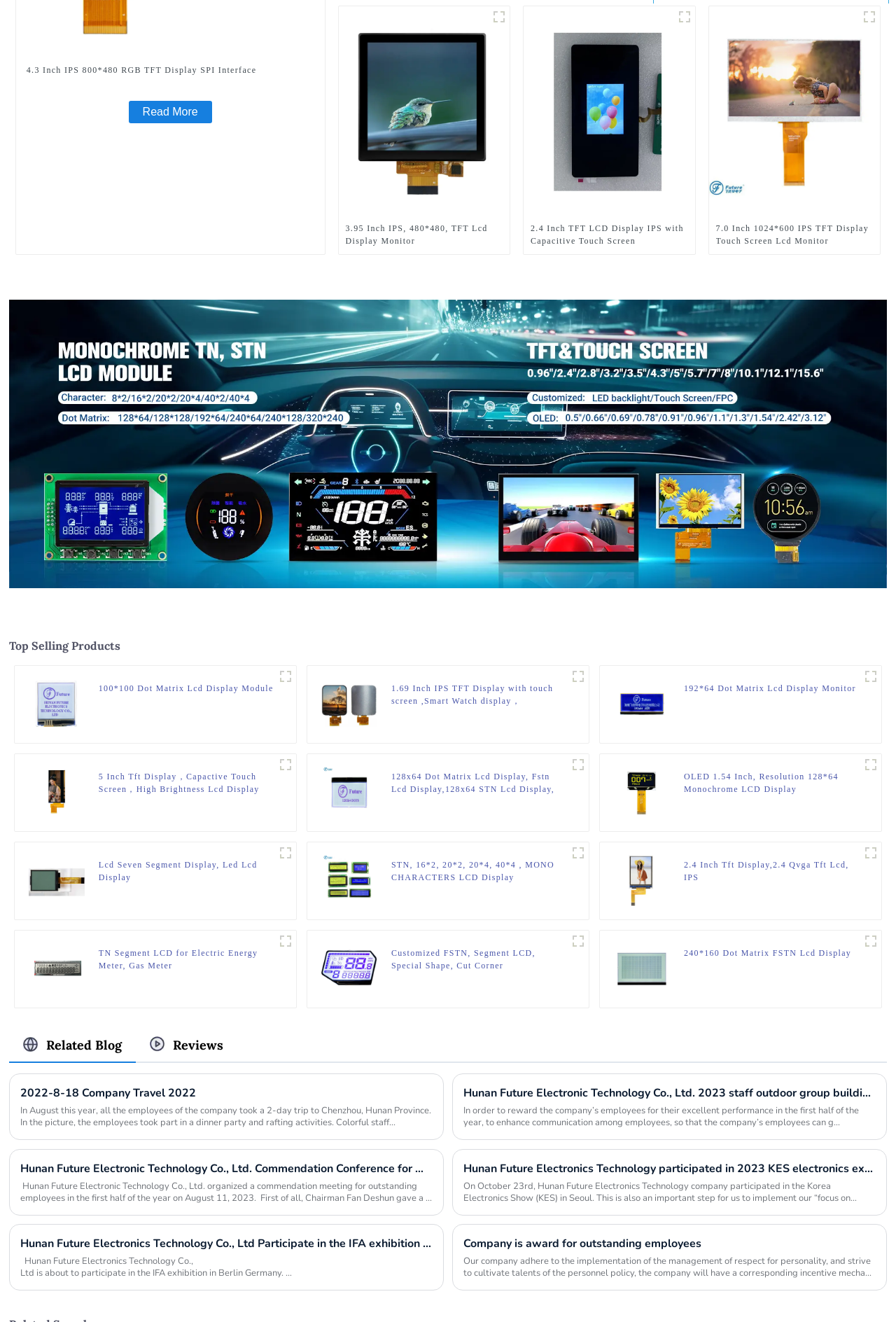How many figures are there on this webpage?
Identify the answer in the screenshot and reply with a single word or phrase.

9